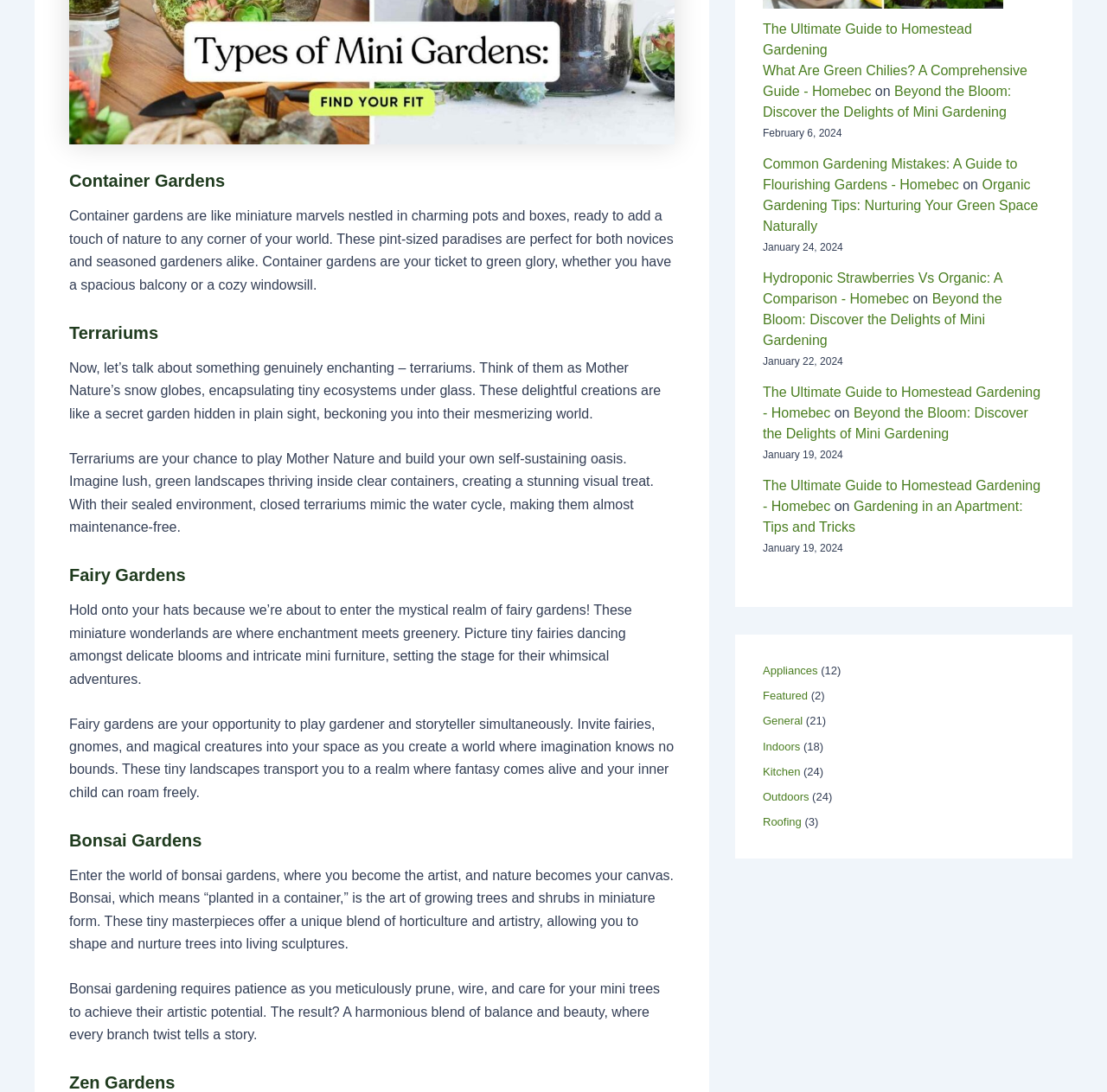Show me the bounding box coordinates of the clickable region to achieve the task as per the instruction: "Visit the page about 'Appliances'".

[0.689, 0.608, 0.739, 0.62]